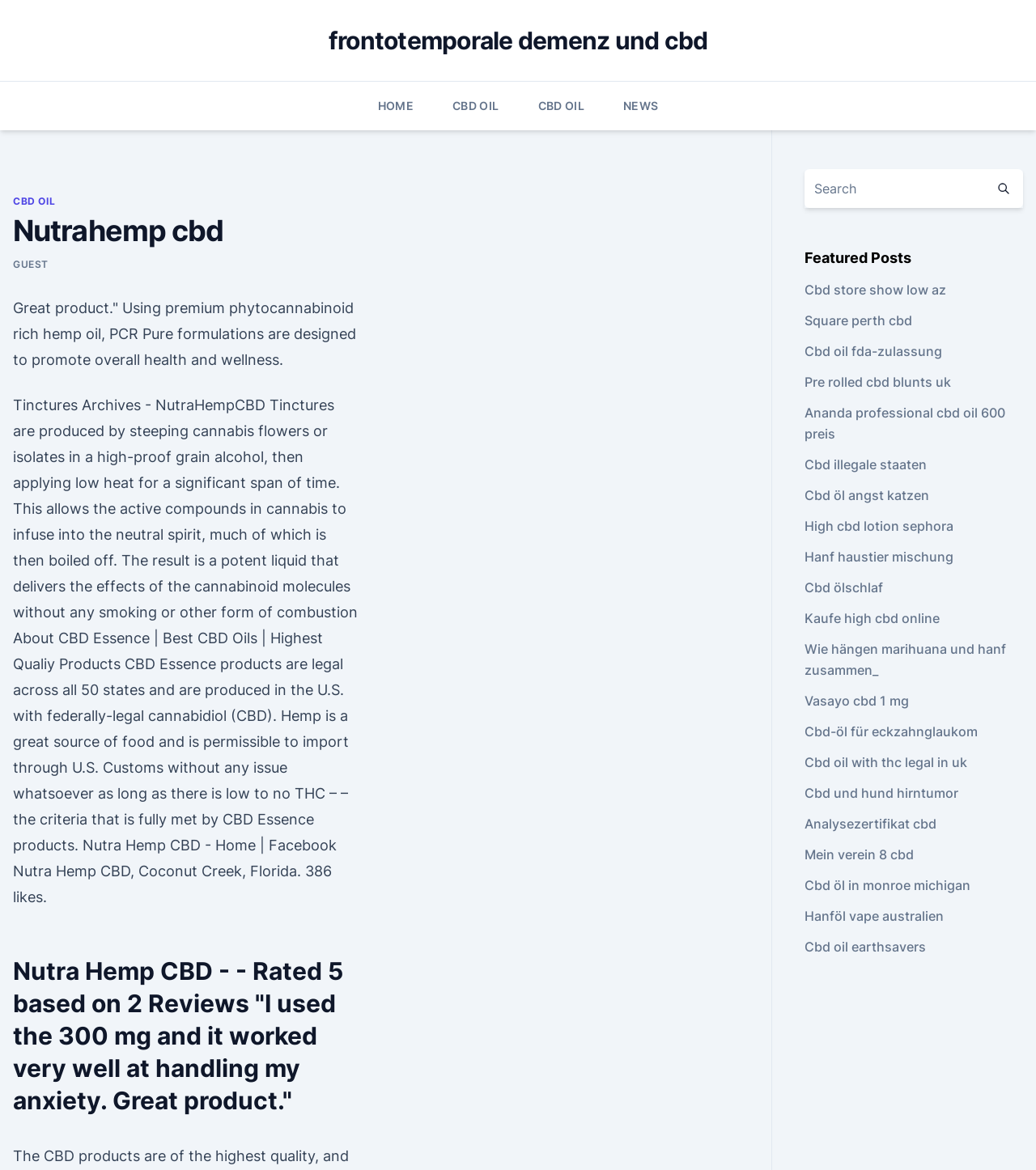Locate the bounding box coordinates of the segment that needs to be clicked to meet this instruction: "Learn about 'Tinctures Archives'".

[0.012, 0.167, 0.053, 0.178]